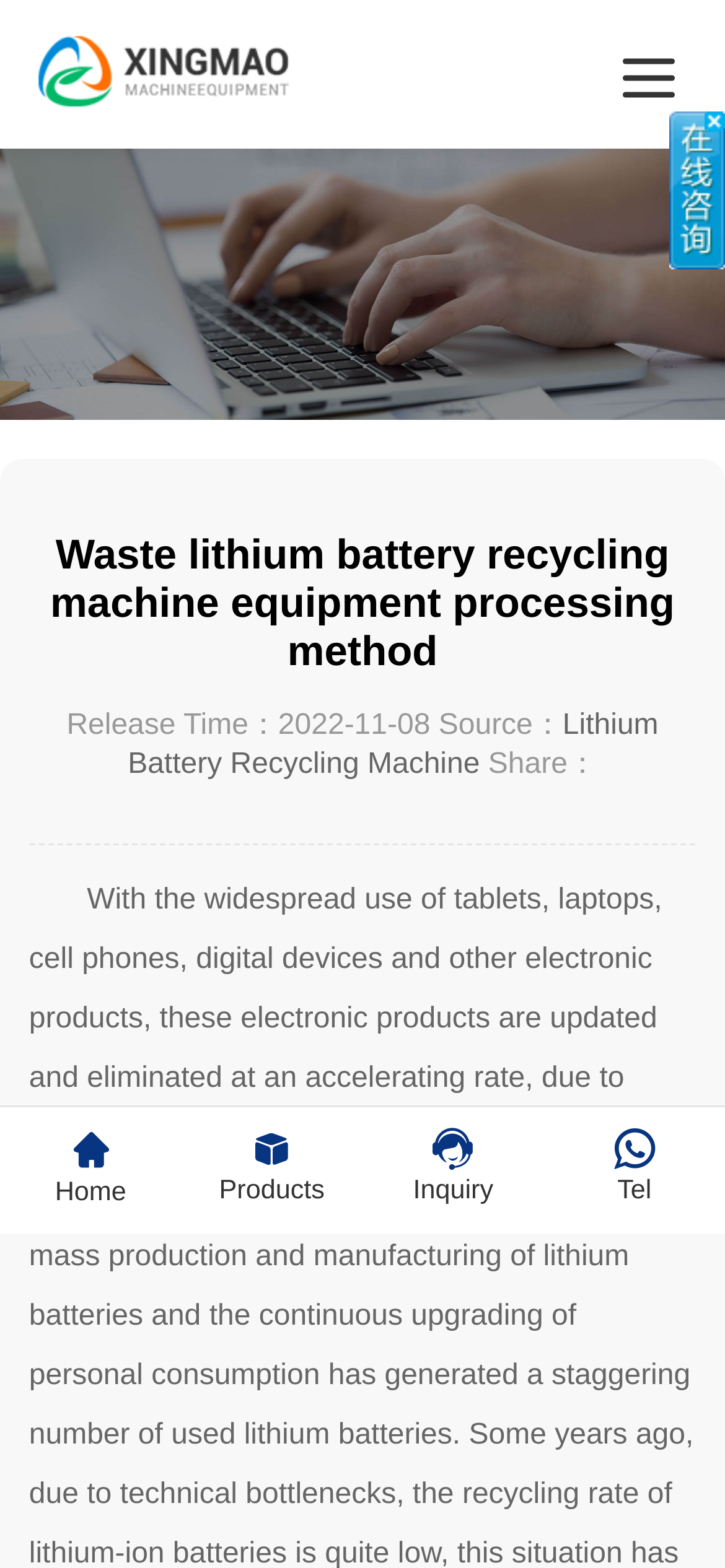Find the coordinates for the bounding box of the element with this description: "Contact Us".

[0.376, 0.754, 0.638, 0.774]